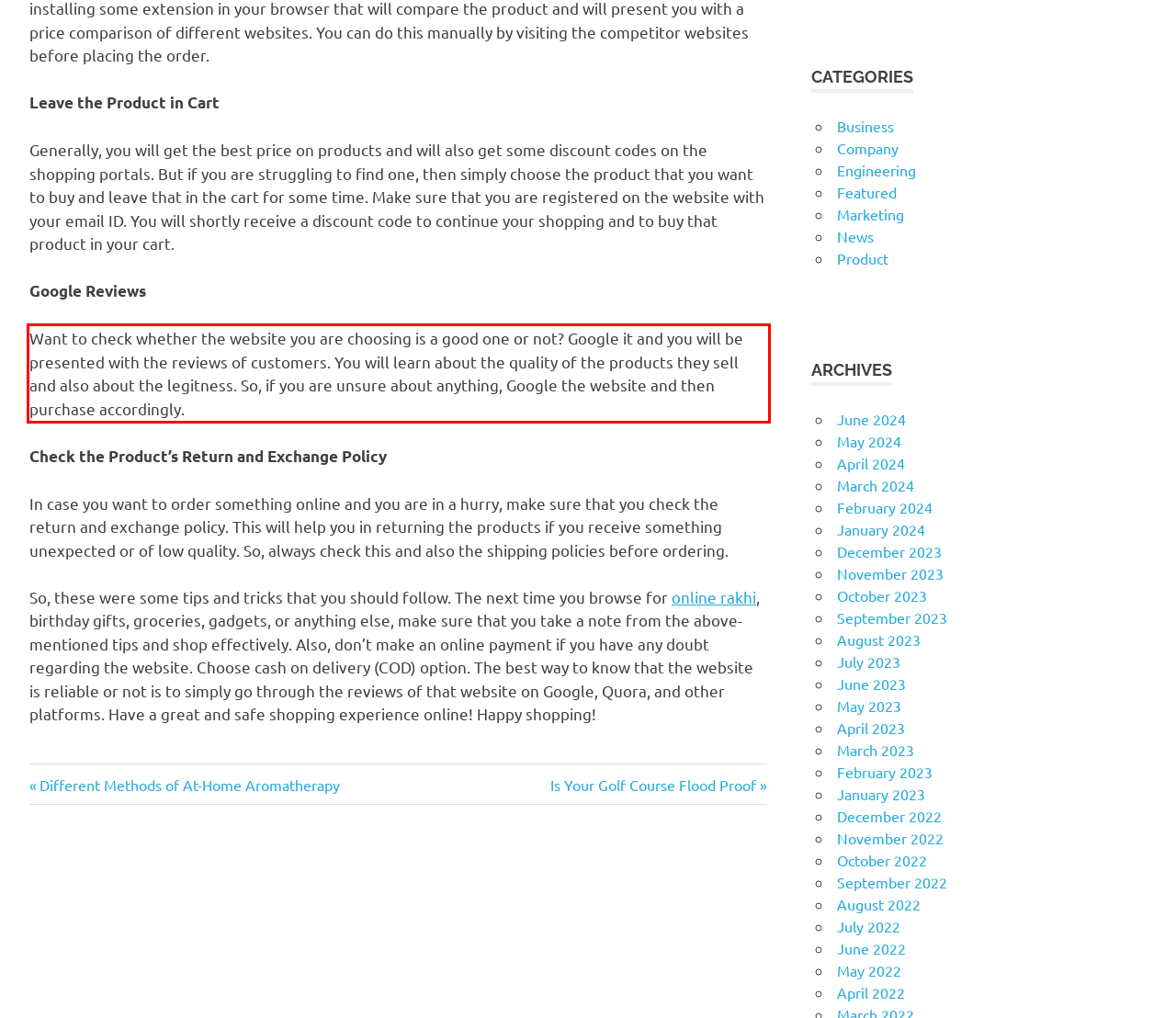You are provided with a webpage screenshot that includes a red rectangle bounding box. Extract the text content from within the bounding box using OCR.

Want to check whether the website you are choosing is a good one or not? Google it and you will be presented with the reviews of customers. You will learn about the quality of the products they sell and also about the legitness. So, if you are unsure about anything, Google the website and then purchase accordingly.